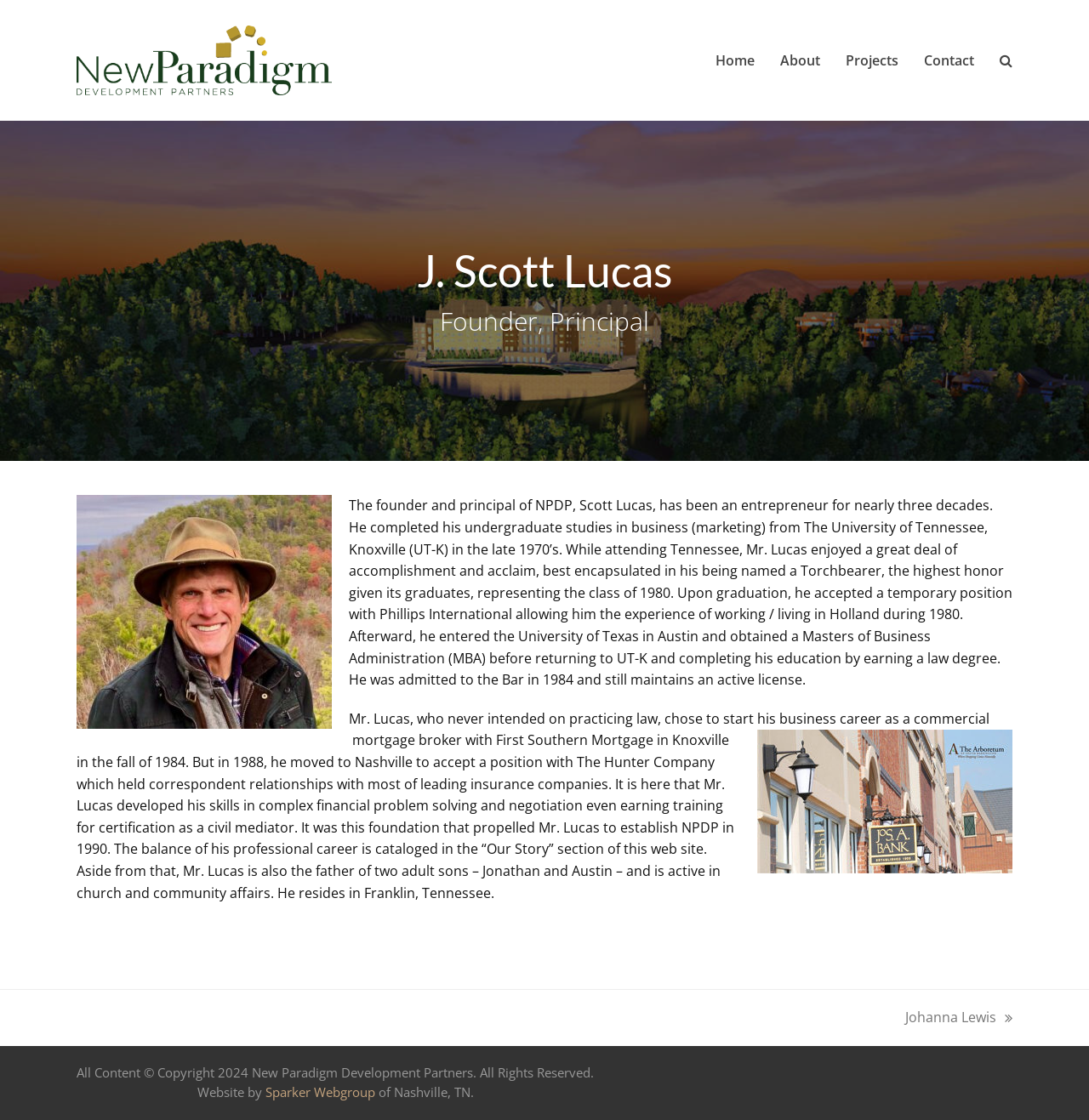Please specify the bounding box coordinates of the clickable region necessary for completing the following instruction: "Visit the website of Sparker Webgroup". The coordinates must consist of four float numbers between 0 and 1, i.e., [left, top, right, bottom].

[0.243, 0.968, 0.347, 0.983]